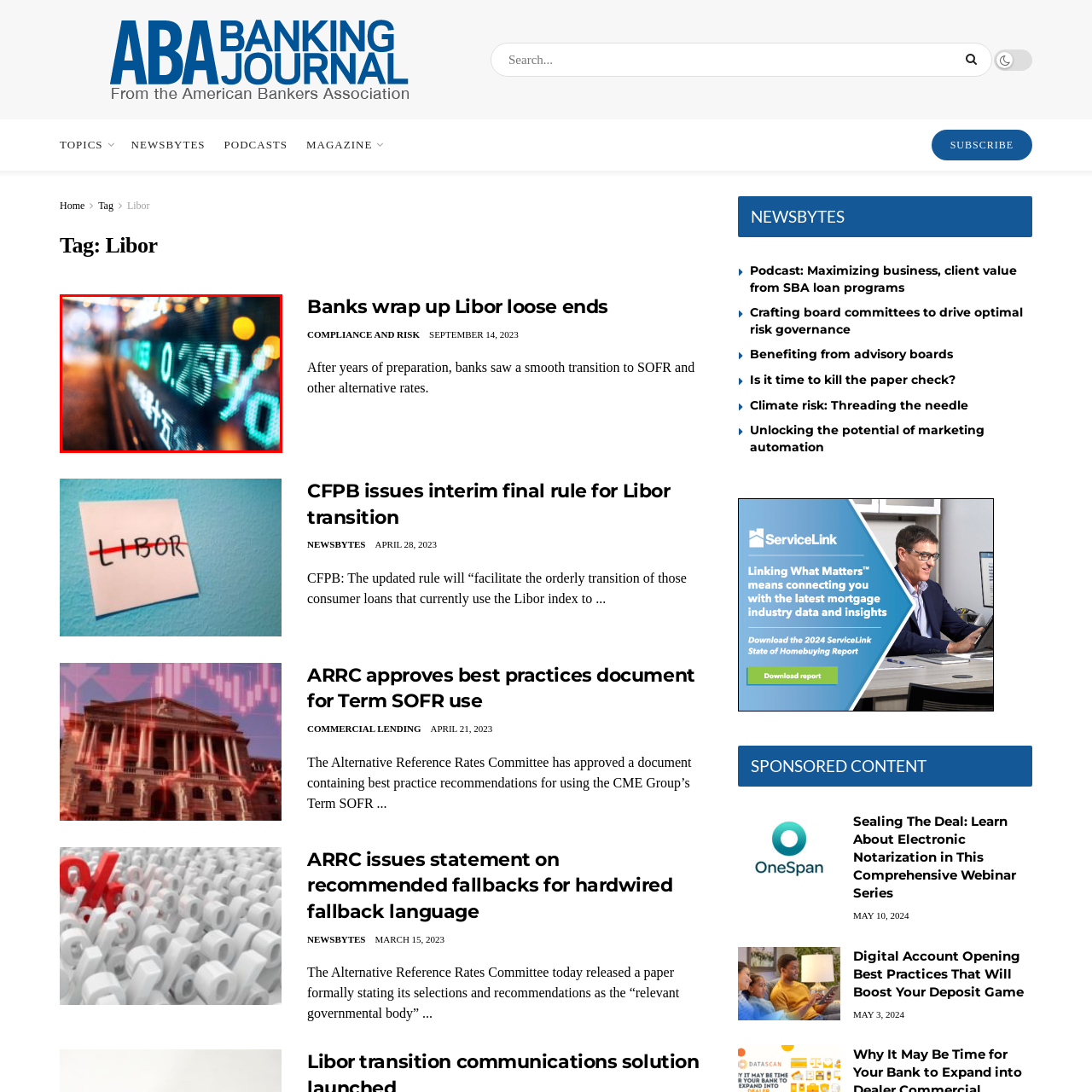Look at the region marked by the red box and describe it extensively.

The image captures a close-up of a digital display featuring financial data, prominently showcasing a figure of "0.260%". The dynamic visual is illuminated by colorful lights, suggesting a vibrant, fast-paced environment, possibly related to stock markets or financial transactions. This backdrop enhances the theme of economic activity, reflecting the ongoing changes and trends within the financial sector, such as interest rates or market indices. The blurred lights in the background further emphasize the bustling atmosphere associated with market exchanges, making the viewer feel the urgency and significance of the displayed percentage in real-time financial contexts.